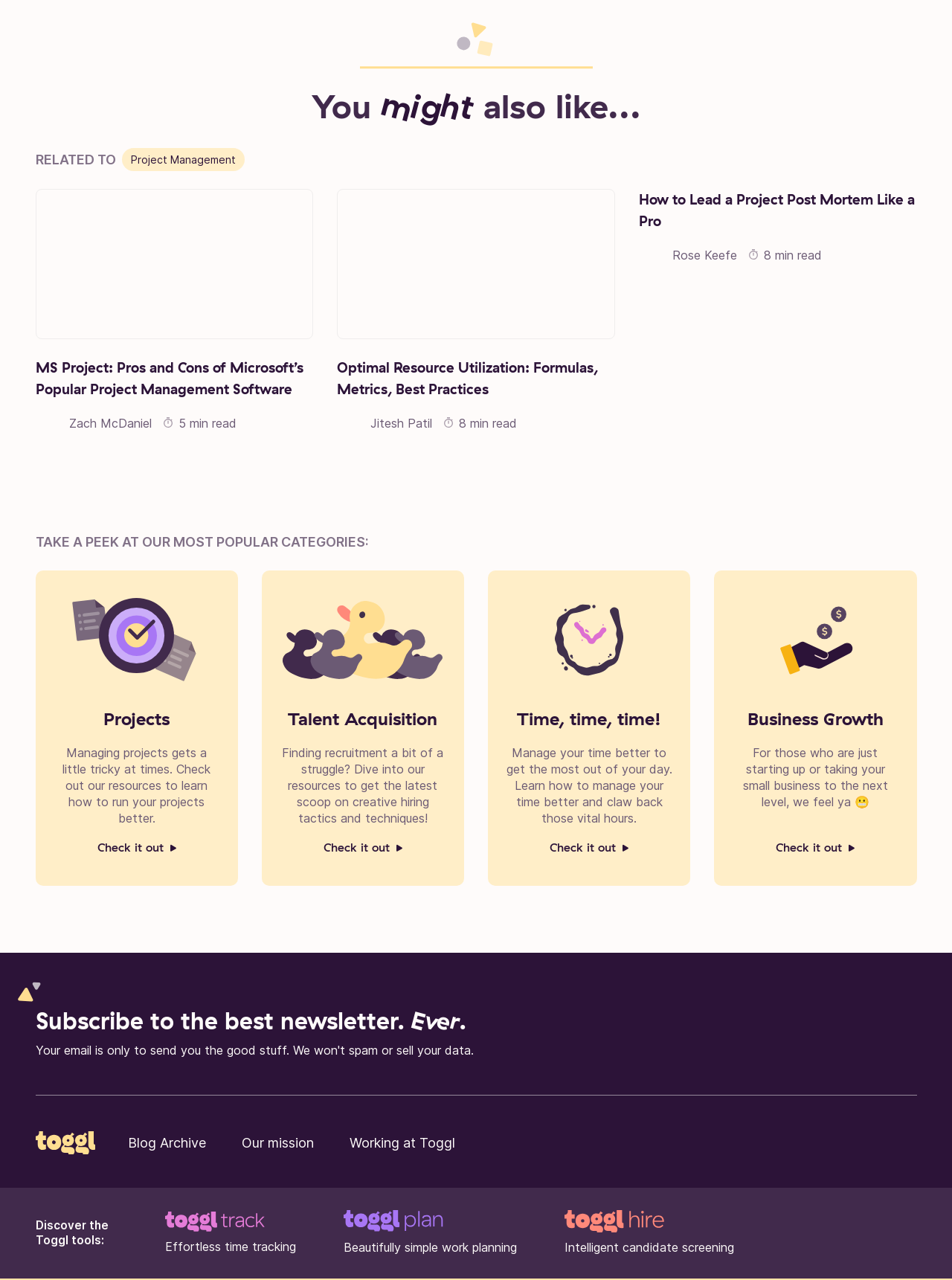Kindly respond to the following question with a single word or a brief phrase: 
What is the category of the link 'Finding recruitment a bit of a struggle?'

Talent Acquisition